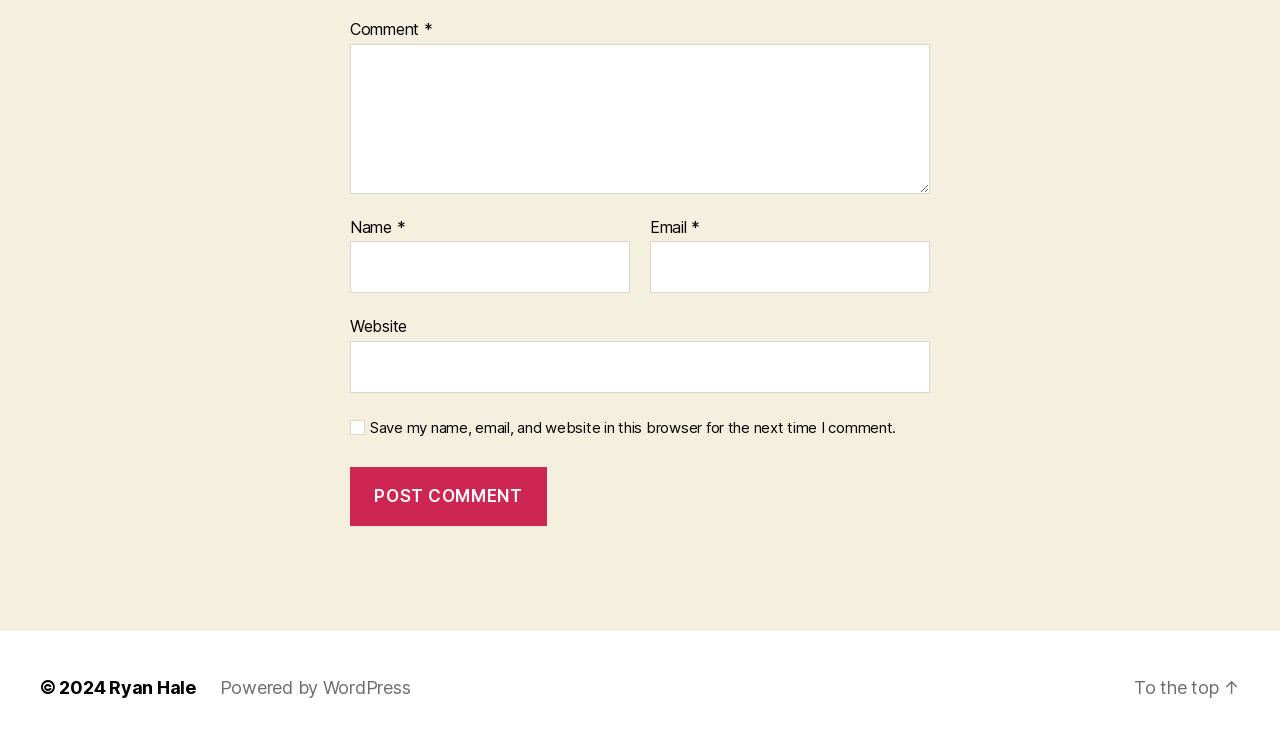What is the name of the person mentioned at the bottom of the page?
Look at the screenshot and respond with a single word or phrase.

Ryan Hale